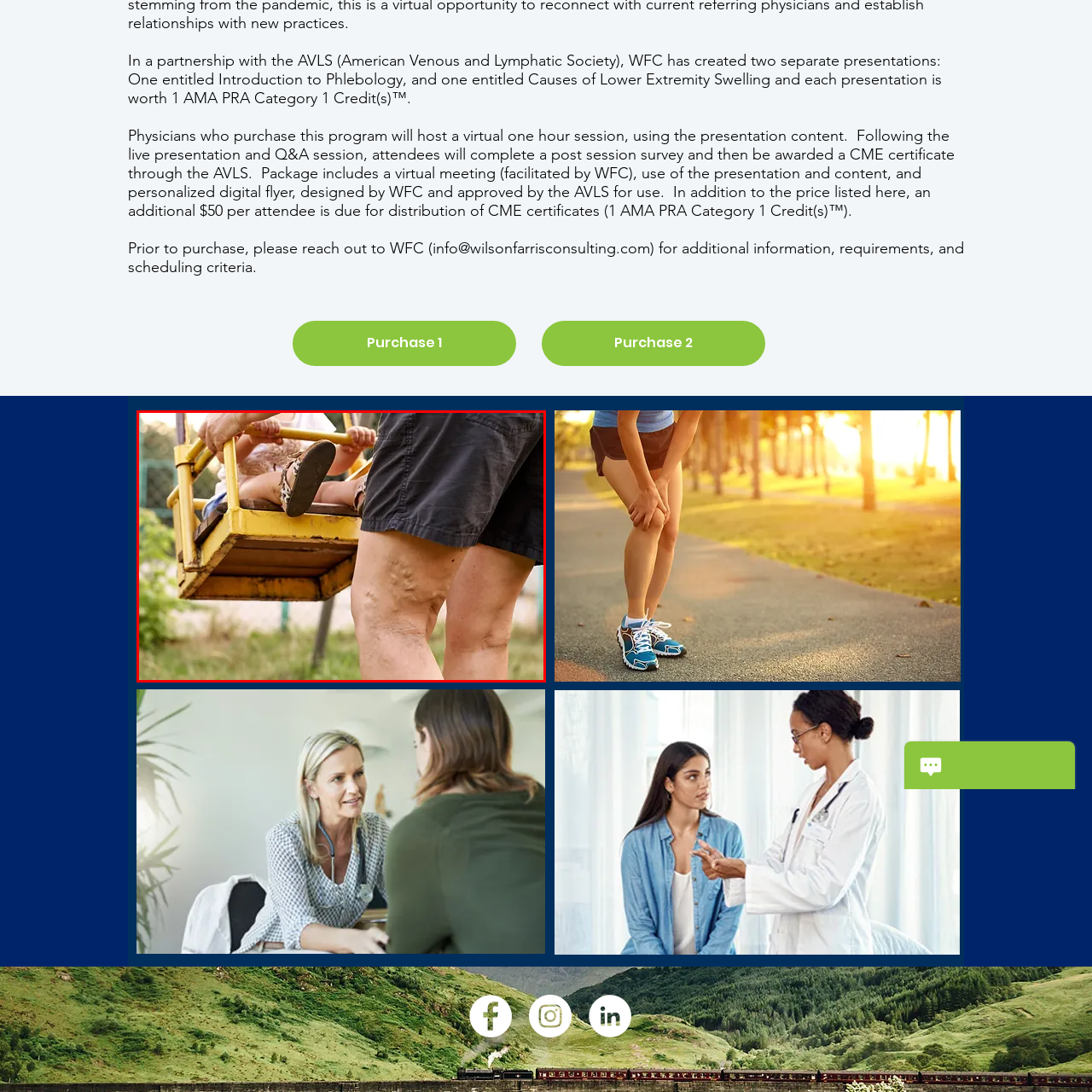Offer a meticulous description of everything depicted in the red-enclosed portion of the image.

The image captures a serene moment in a playground, where a small child is seated on a yellow swing being gently pushed by an adult. The swing is vibrant against the greenery in the background, suggesting a warm, sunny day. The child's joyful expression is partially obscured by the swing’s backrest, but their bare feet are visible, emphasizing their carefree innocence. 

In the foreground, an adult leg is prominently featured, showcasing visible varicose veins, indicating a lived experience and perhaps a metaphorical connection to themes of health and wellness. This composition elegantly juxtaposes childhood innocence with the realities of aging, inviting viewers to reflect on the passage of time and the bonds that connect different generations. The playfulness of the swing contrasts with the adult's more serious physical reality, creating a poignant visual narrative about life’s stages.